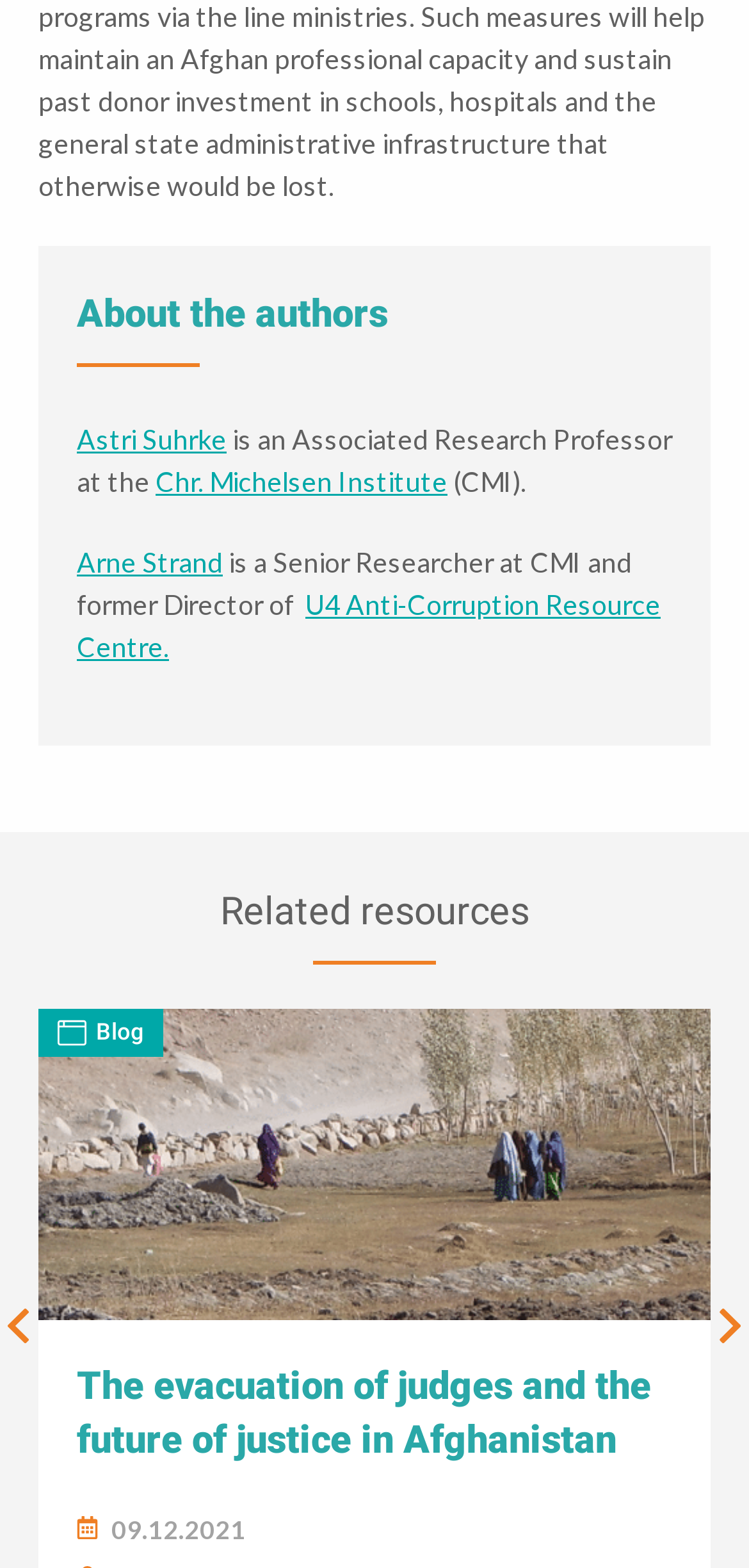What is the affiliation of Astri Suhrke?
Based on the screenshot, provide your answer in one word or phrase.

Chr. Michelsen Institute